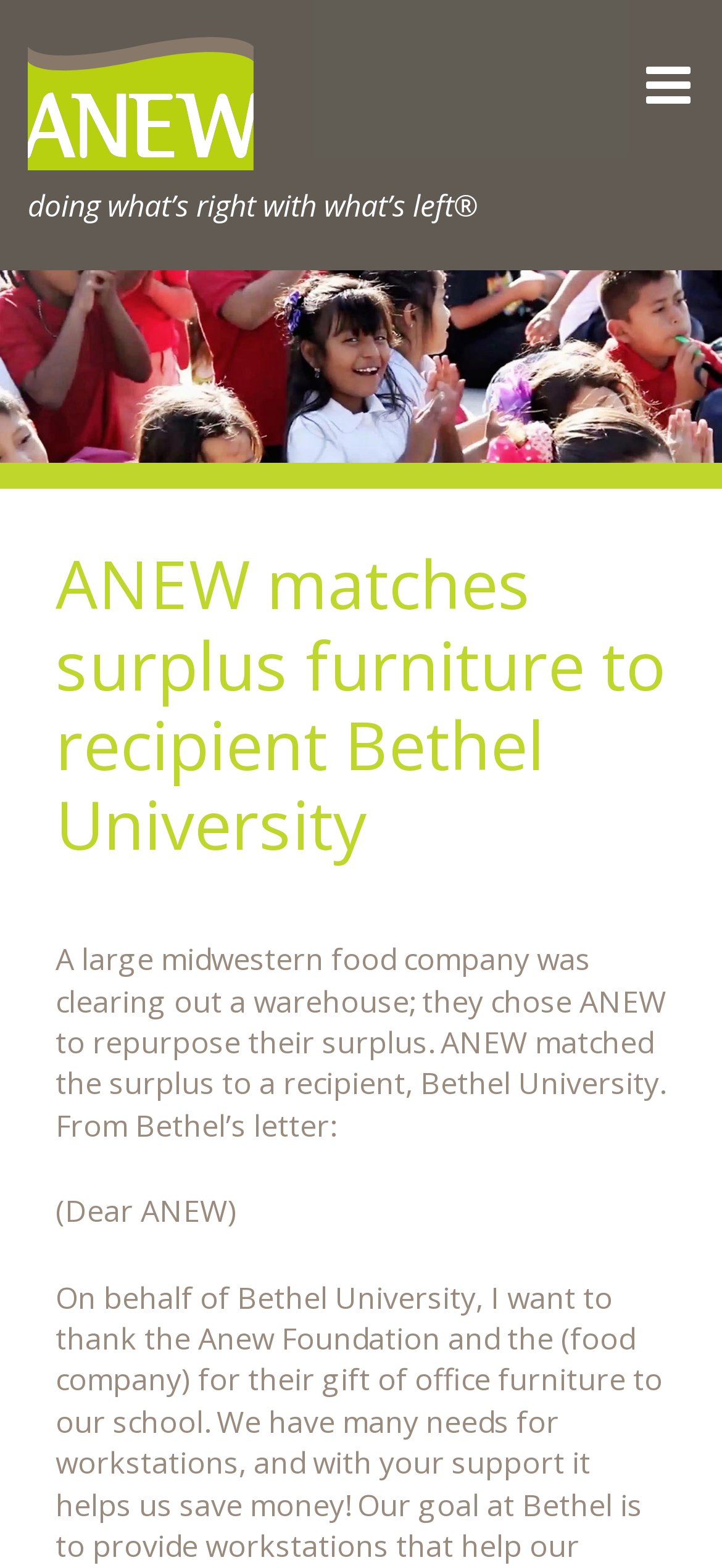Provide a short answer to the following question with just one word or phrase: What is the name of the university that received surplus furniture?

Bethel University